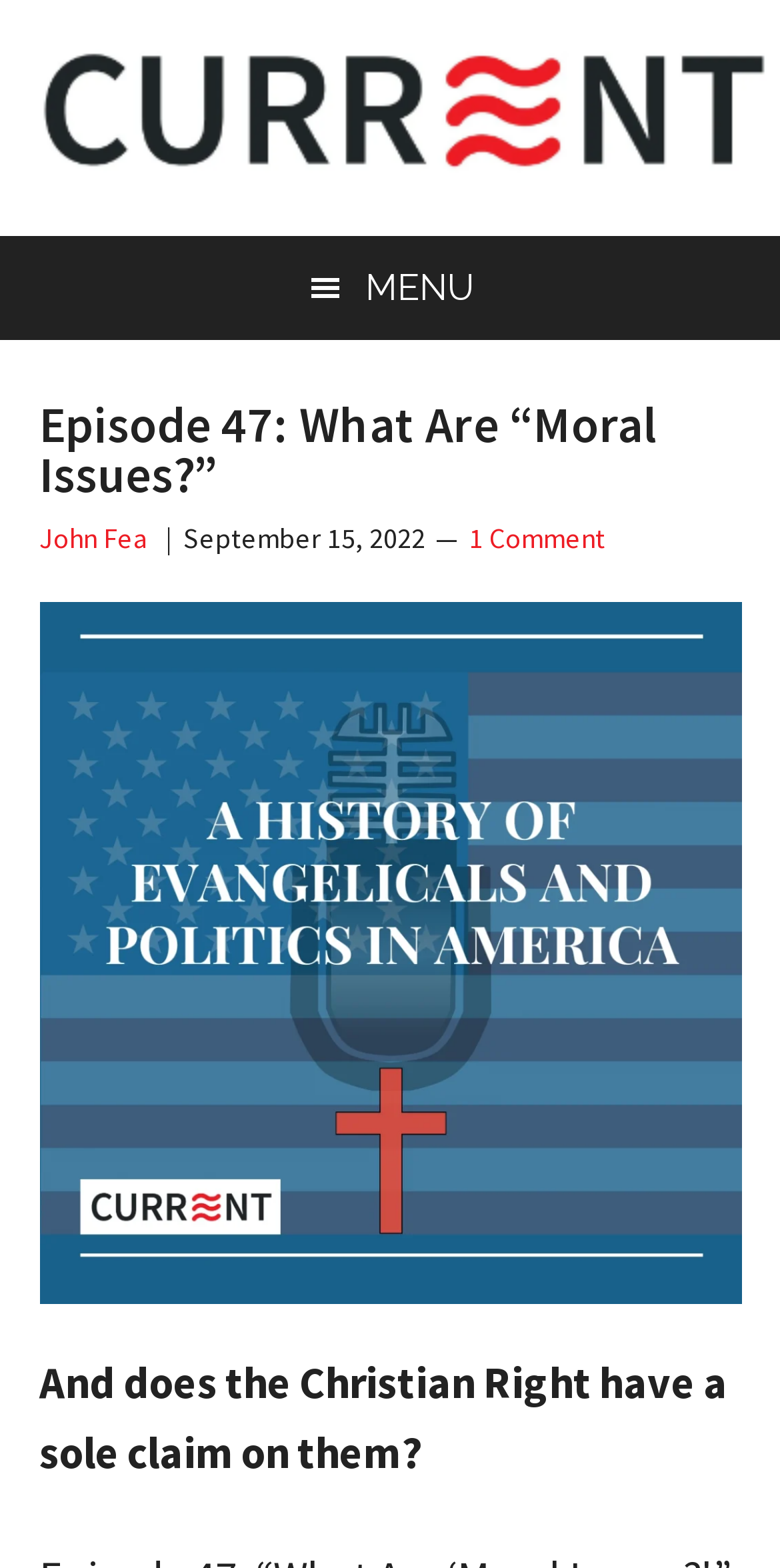Please answer the following question using a single word or phrase: Is the menu button expanded?

False